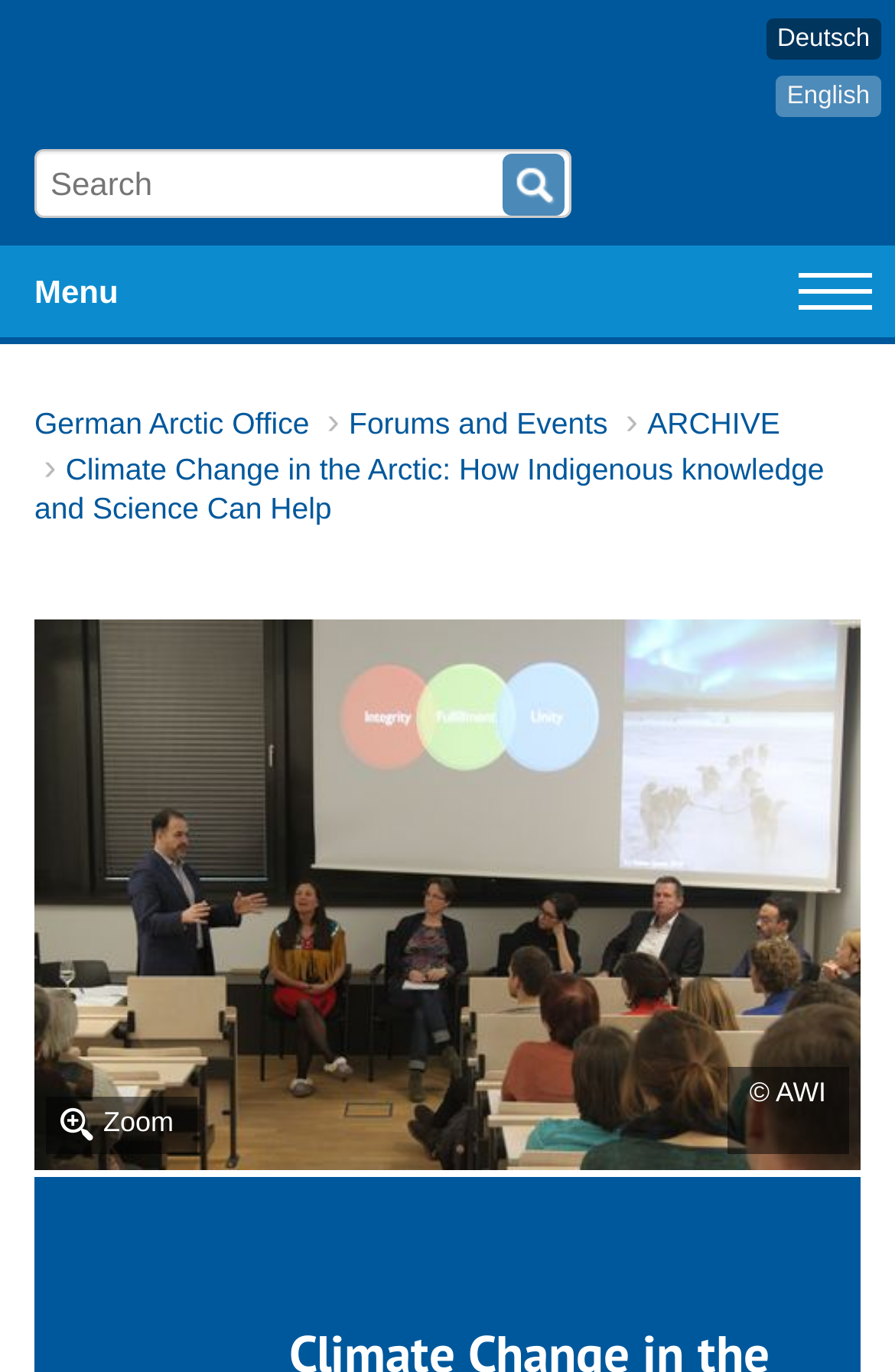Identify the bounding box coordinates of the specific part of the webpage to click to complete this instruction: "Zoom in the figure".

[0.038, 0.451, 0.962, 0.859]